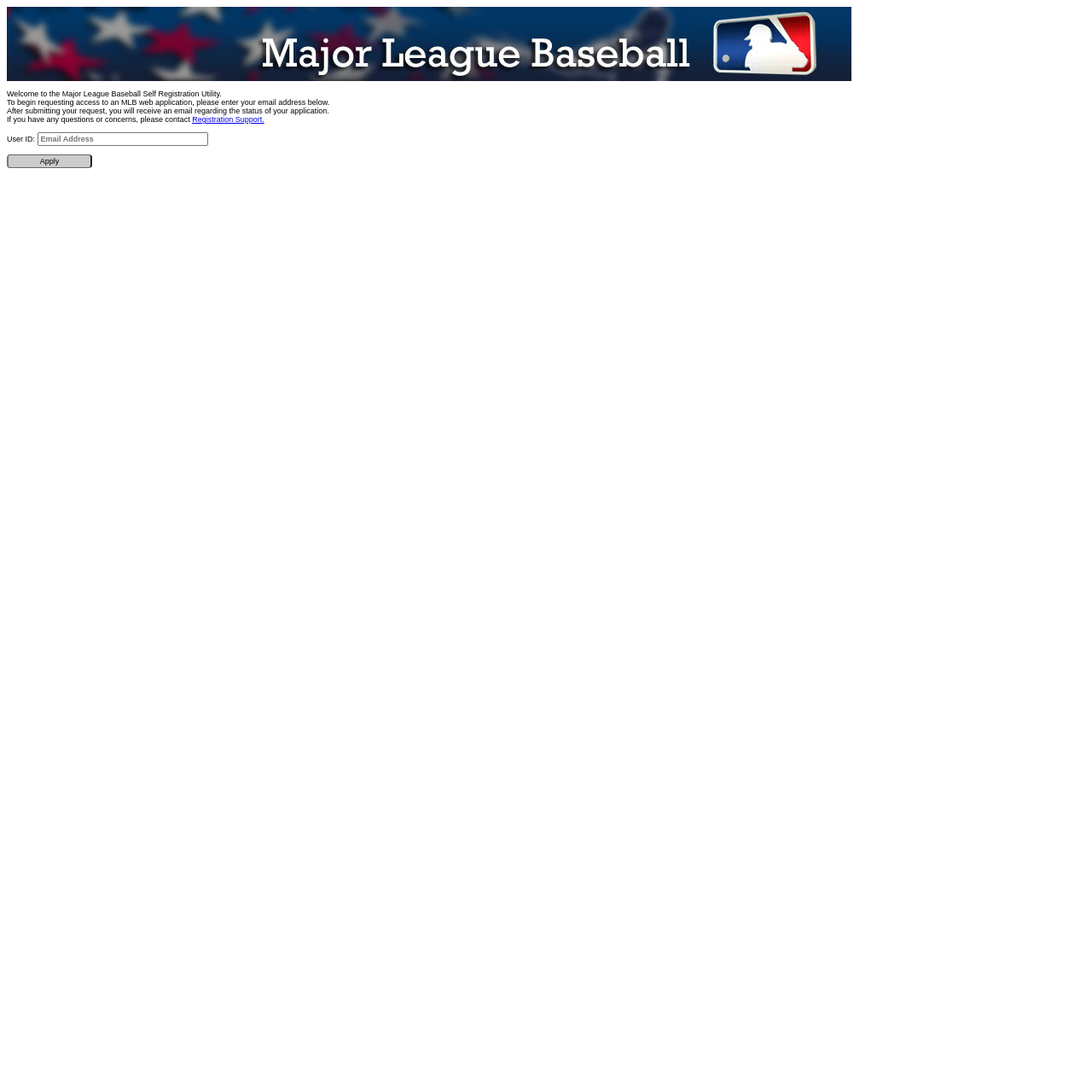Given the description of a UI element: "Registration Support.", identify the bounding box coordinates of the matching element in the webpage screenshot.

[0.176, 0.105, 0.242, 0.113]